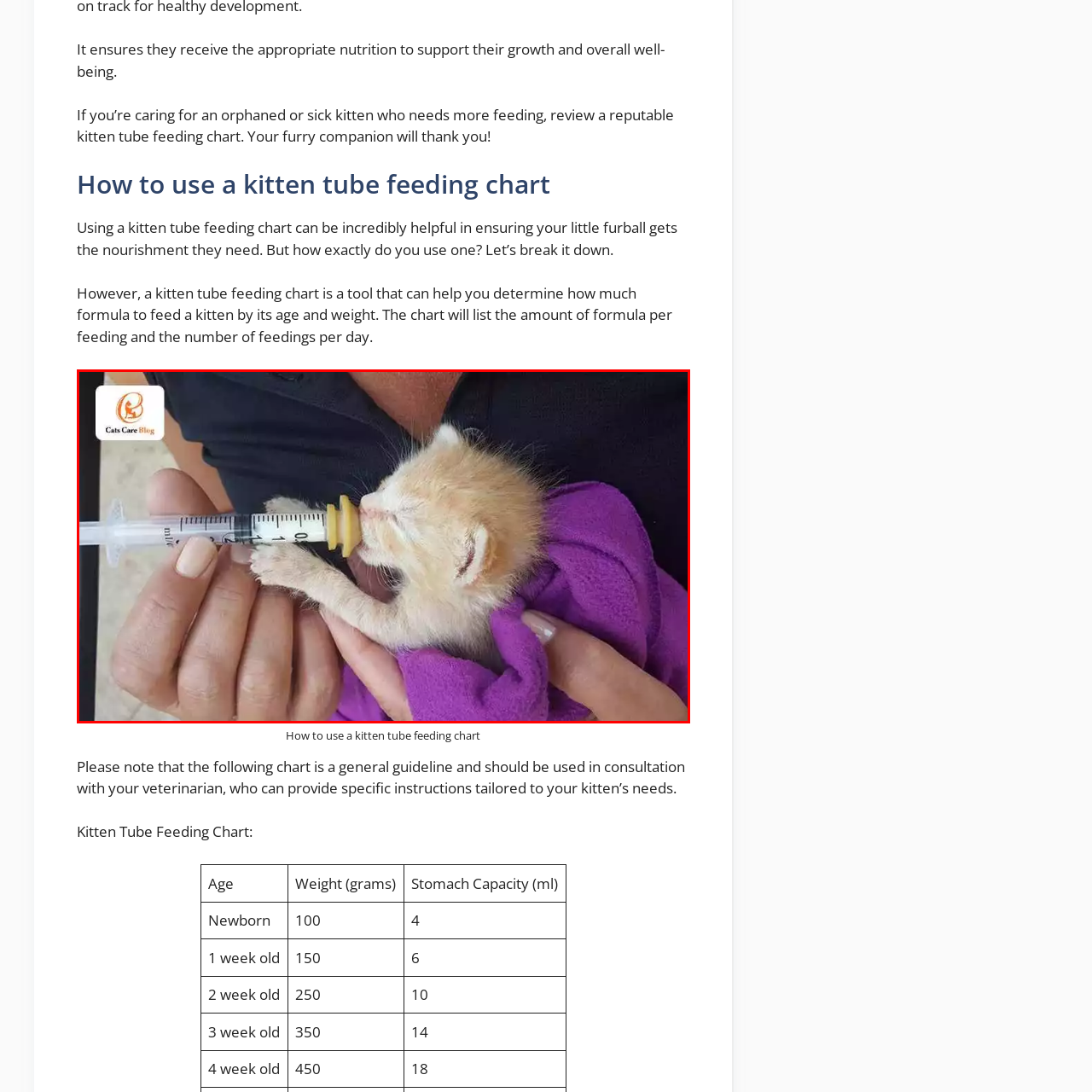Give a thorough account of what is shown in the red-encased segment of the image.

The image shows a person gently feeding a small, light orange kitten using a syringe. The kitten, wrapped in a soft purple cloth, is positioned to suckle from the syringe, which is filled with cat formula. The caregiver's hand, supportive and careful, holds the syringe steady to ensure the kitten receives proper nourishment. Feeding orphaned or weak kittens in this manner is crucial for their growth and well-being, highlighting the importance of proper nutrition during early development stages. This practice is part of using a kitten tube feeding chart, which provides guidelines on how much to feed based on the kitten's age and weight, ensuring they get the necessary care and support they need.